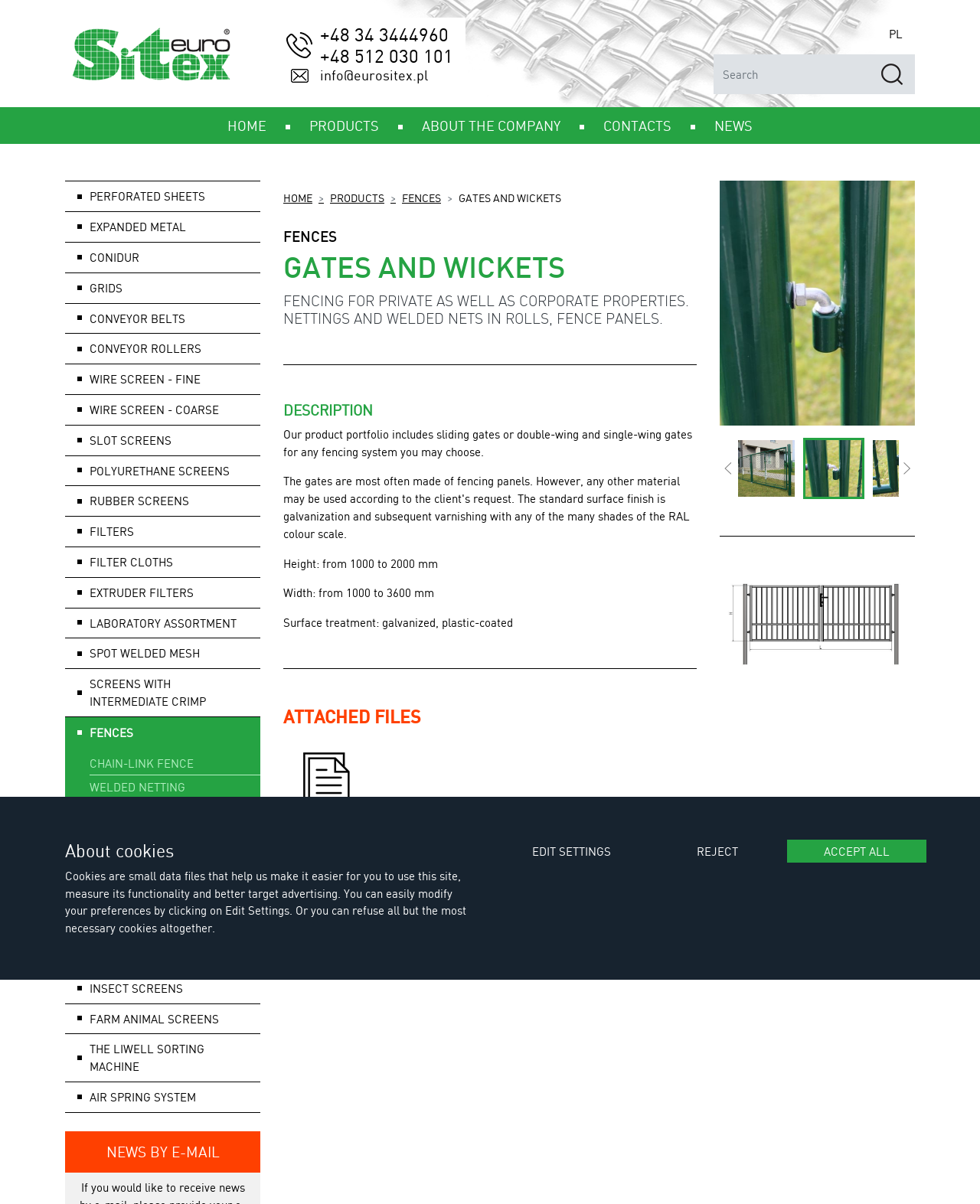Using the details from the image, please elaborate on the following question: What types of gates are available?

I found this information by reading the description of the product, which mentions that the product portfolio includes sliding gates or double-wing and single-wing gates for any fencing system.